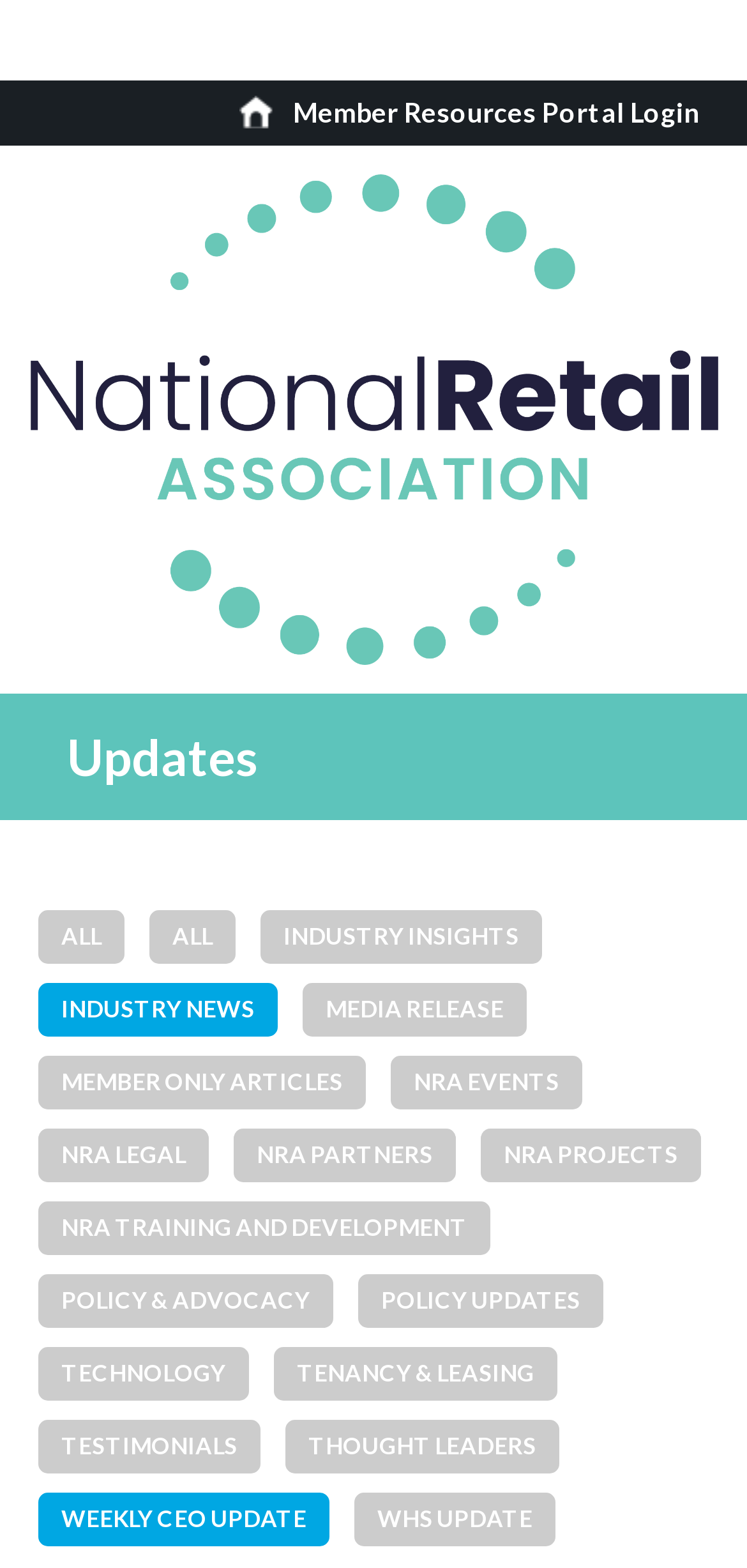Determine the heading of the webpage and extract its text content.

Message from the CEO: 8 April 2016